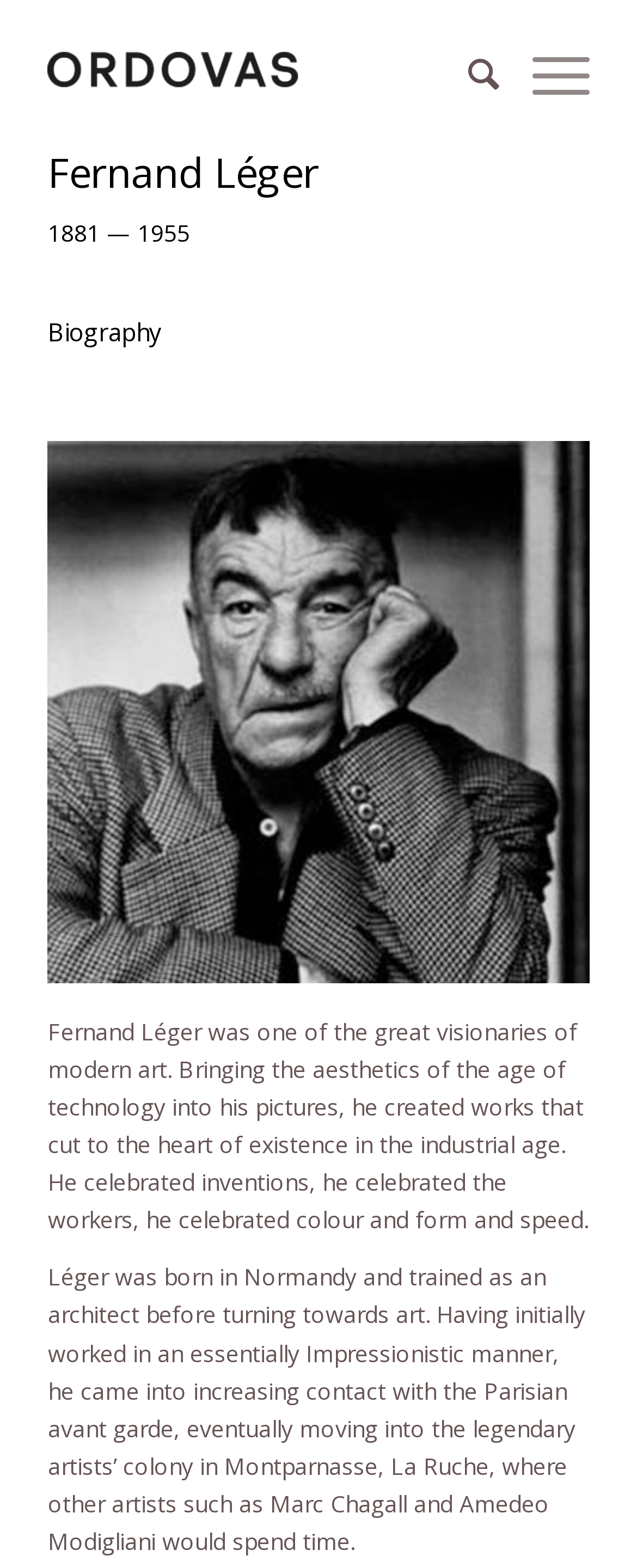How many images are on the webpage?
Look at the image and provide a short answer using one word or a phrase.

2